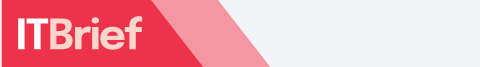Answer the following query with a single word or phrase:
What is the color of the background in the logo?

Red